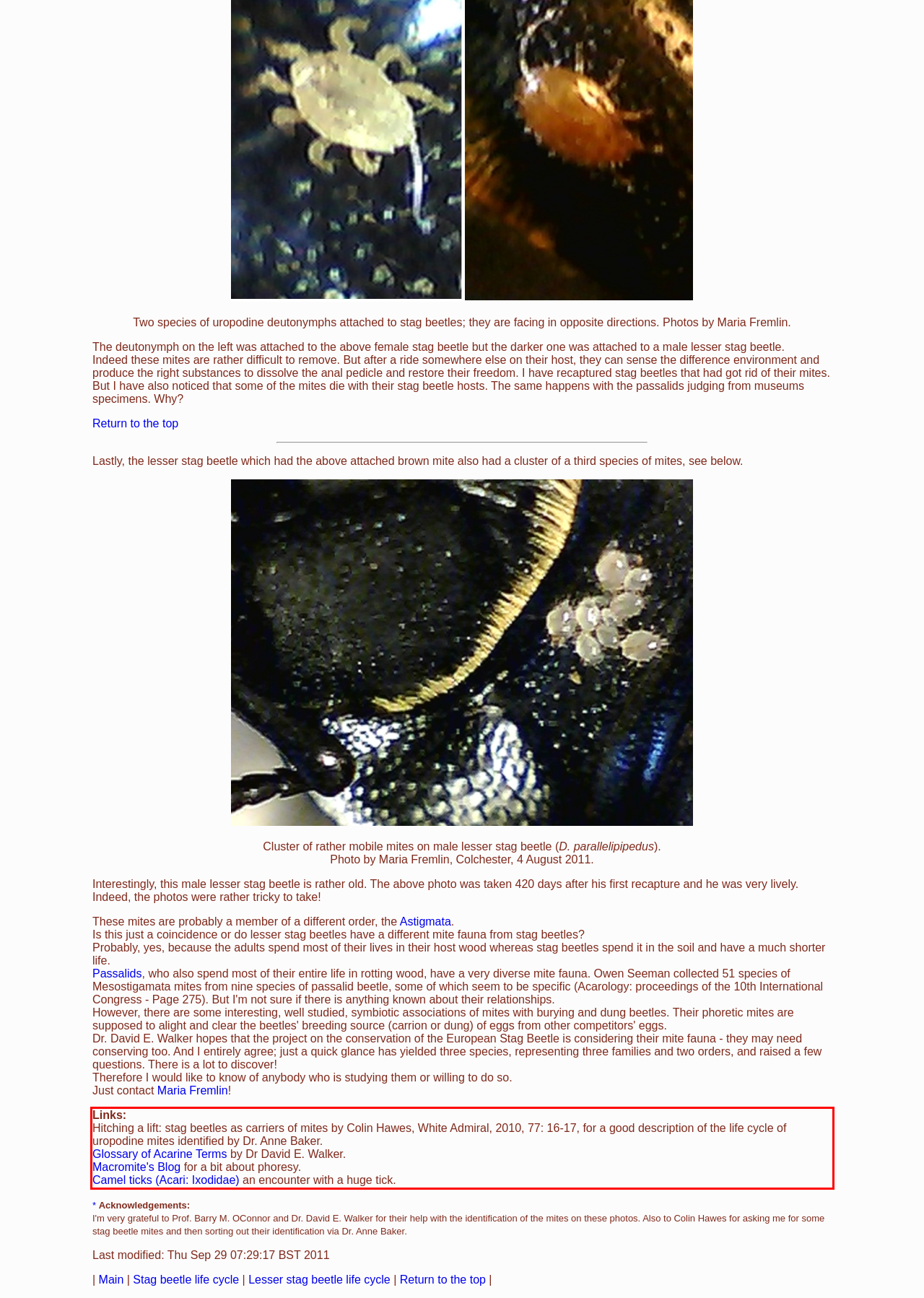You have a screenshot of a webpage with a red bounding box. Use OCR to generate the text contained within this red rectangle.

Links: Hitching a lift: stag beetles as carriers of mites by Colin Hawes, White Admiral, 2010, 77: 16-17, for a good description of the life cycle of uropodine mites identified by Dr. Anne Baker. Glossary of Acarine Terms by Dr David E. Walker. Macromite's Blog for a bit about phoresy. Camel ticks (Acari: Ixodidae) an encounter with a huge tick.